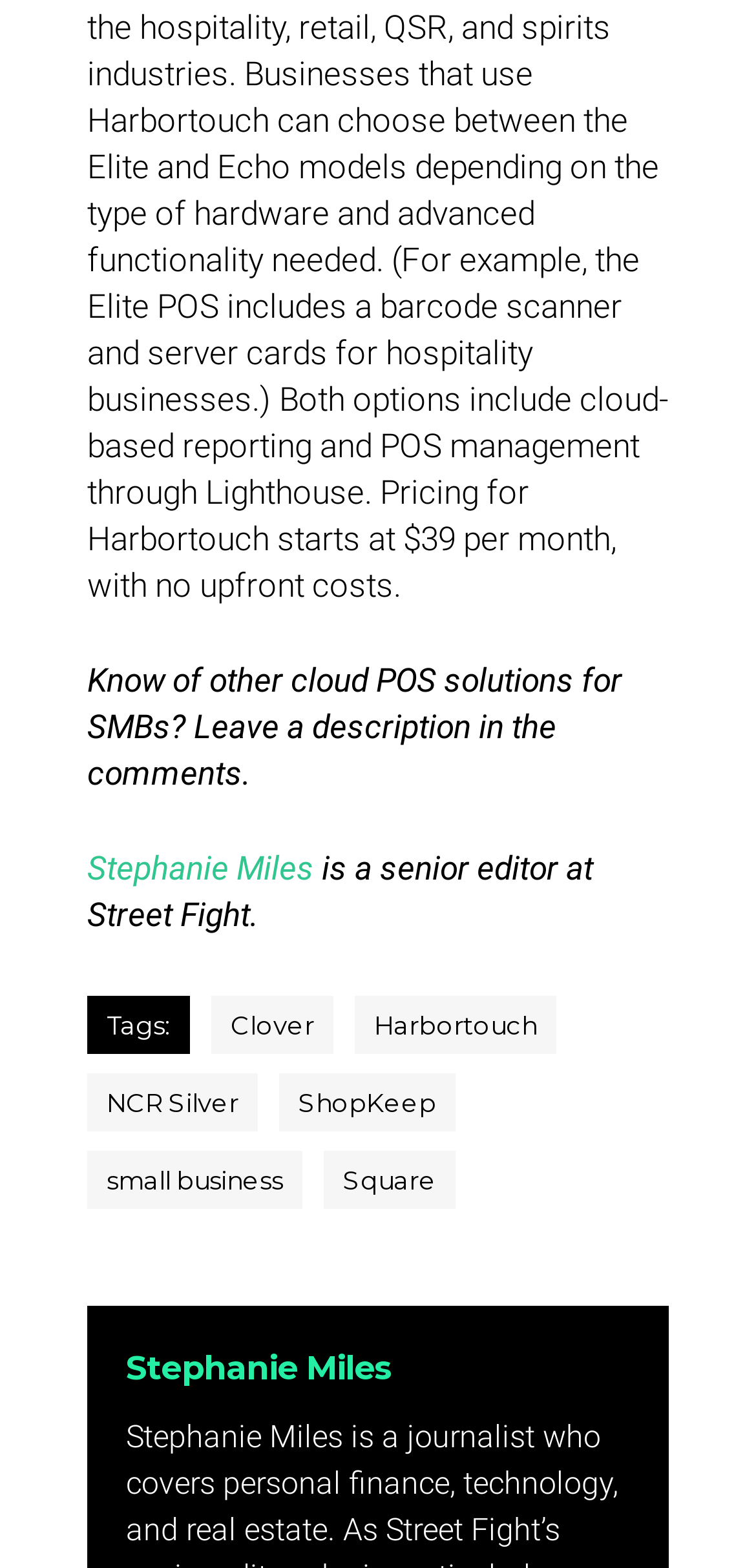Please determine the bounding box coordinates of the element's region to click in order to carry out the following instruction: "go to page 2". The coordinates should be four float numbers between 0 and 1, i.e., [left, top, right, bottom].

None